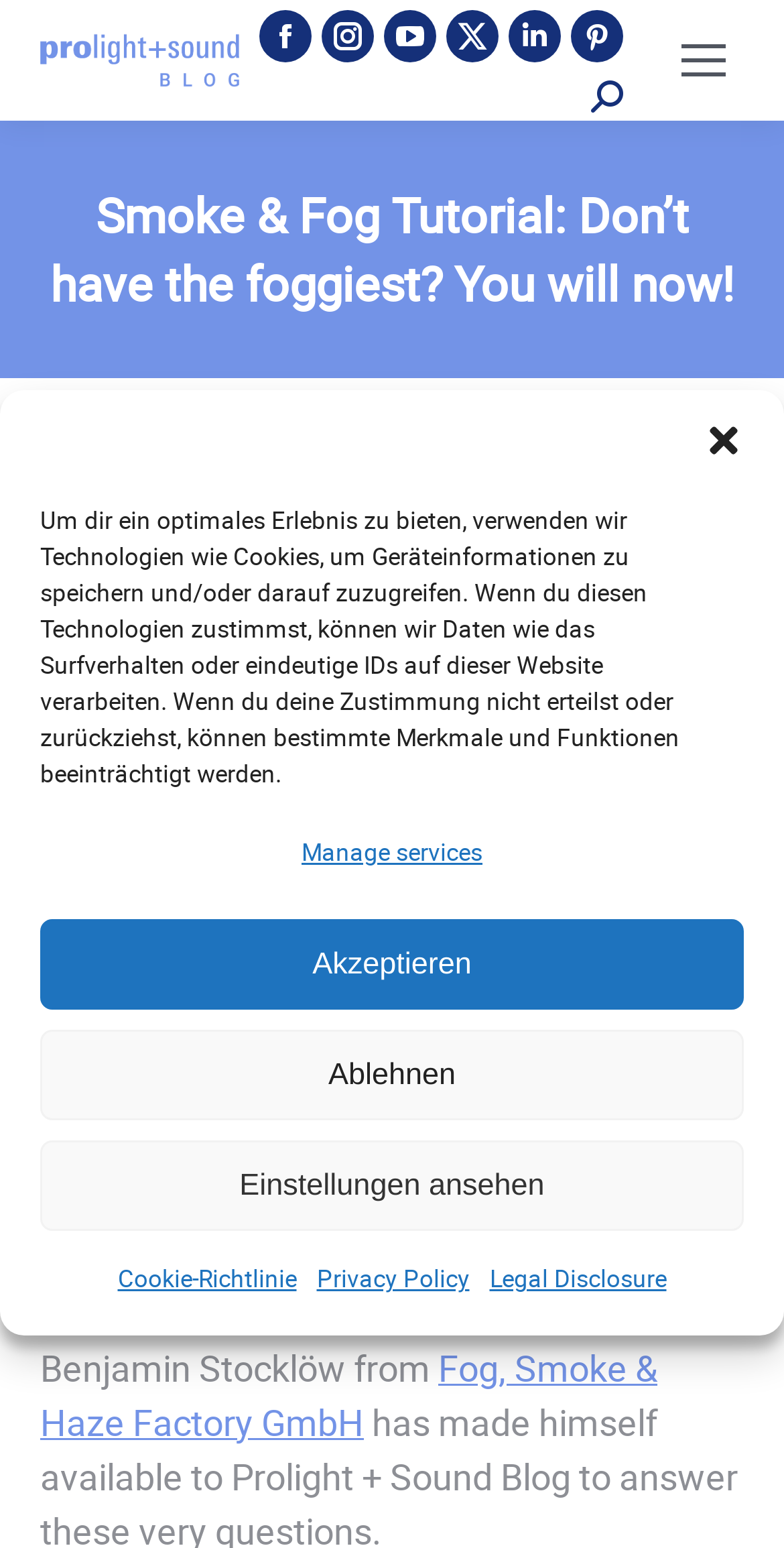Give a complete and precise description of the webpage's appearance.

This webpage is about a smoke and fog tutorial, specifically focusing on the use of fog effects in various settings such as concerts, theaters, and nightclubs. The page has a prominent heading that reads "Smoke & Fog Tutorial: Don’t have the foggiest? You will now!" with a date "Nov 10 2014" and a link to "ProLight" below it.

At the top of the page, there is a cookie consent dialog with a button to close it. Within the dialog, there is a description of how the website uses technologies like cookies to store and access device information. There are also buttons to accept, decline, or view settings, as well as links to the cookie policy, privacy policy, and legal disclosure.

On the top right corner, there is a mobile menu icon. Below it, there are social media links to Facebook, Instagram, YouTube, and other platforms. Next to the social media links, there is a search bar with a magnifying glass icon.

The main content of the page is an article that discusses the use of fog effects, with a brief introduction that explains how fog can enhance the atmosphere generated by light FX. The article is accompanied by an image that takes up most of the page.

At the bottom of the page, there is a link to "Go to Top" and an image that appears to be a logo or a decorative element.